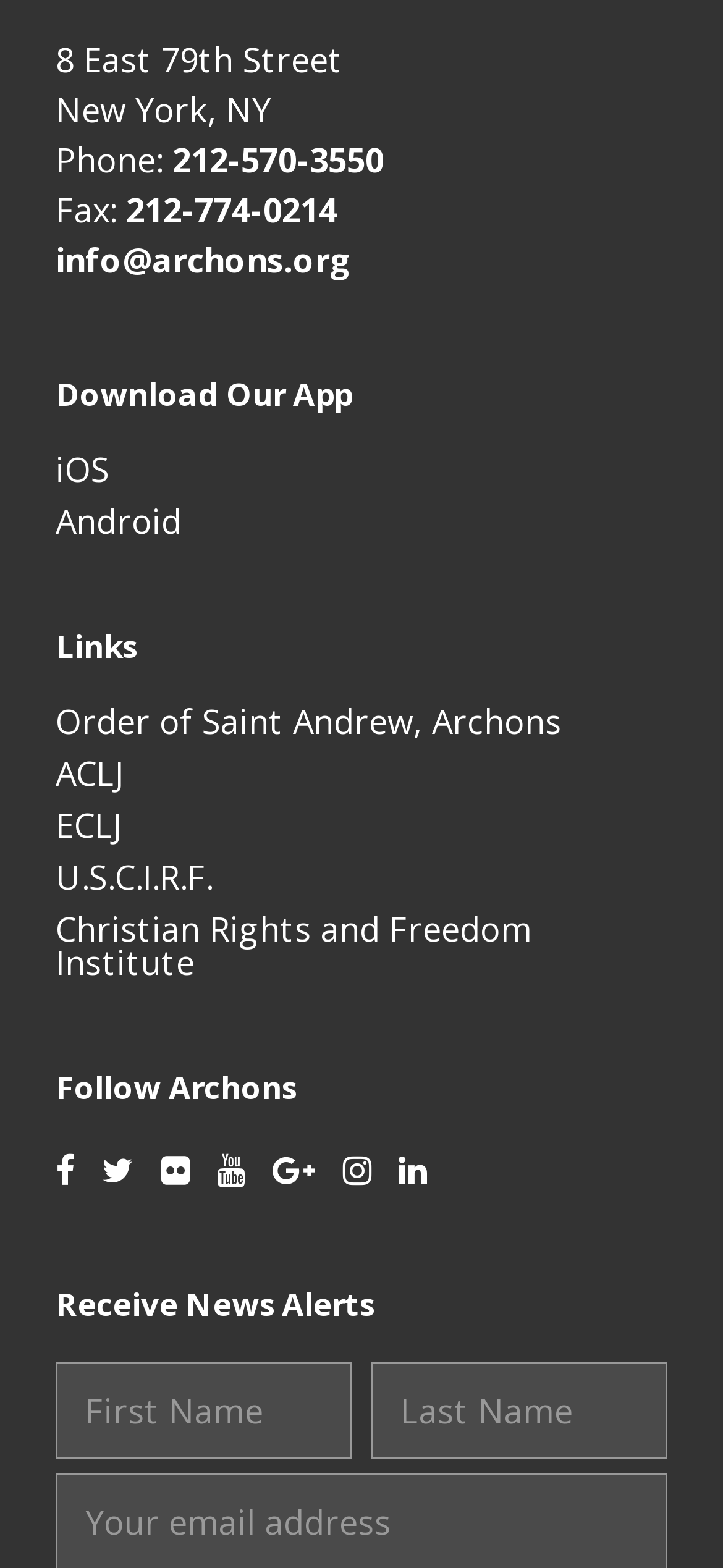Please provide a one-word or phrase answer to the question: 
What is the purpose of the textboxes at the bottom of the page?

To receive news alerts